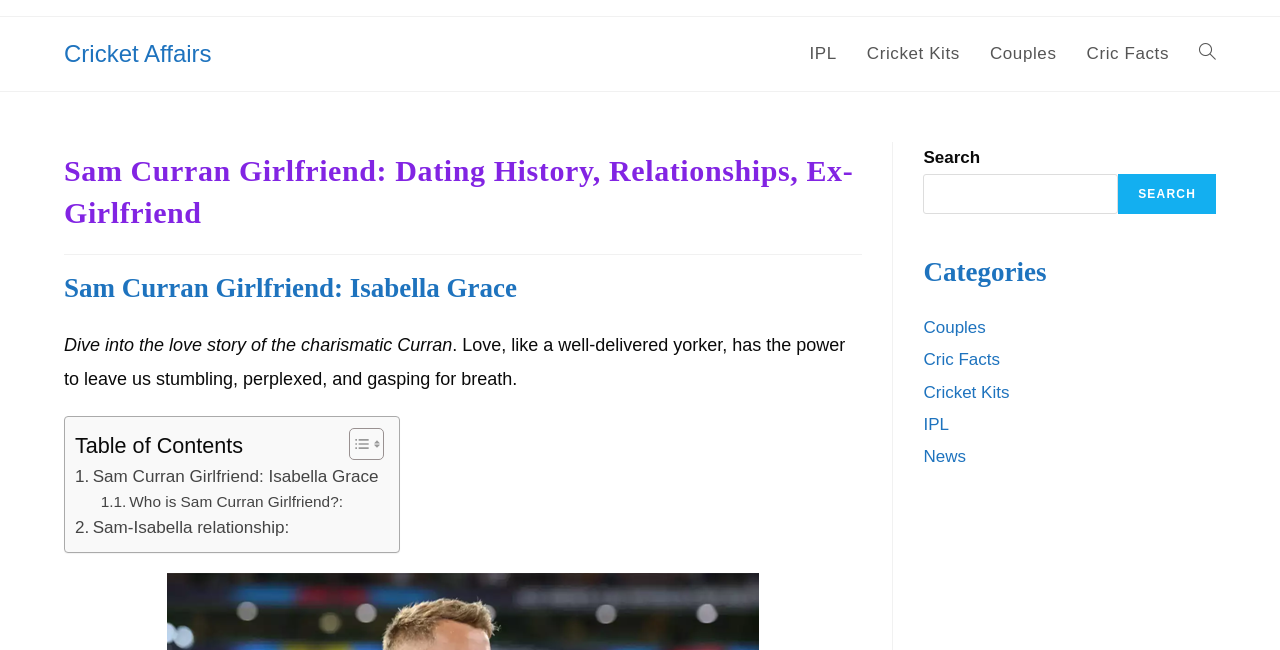Please find the bounding box coordinates of the element that needs to be clicked to perform the following instruction: "Visit Cricket Affairs website". The bounding box coordinates should be four float numbers between 0 and 1, represented as [left, top, right, bottom].

[0.05, 0.062, 0.165, 0.103]